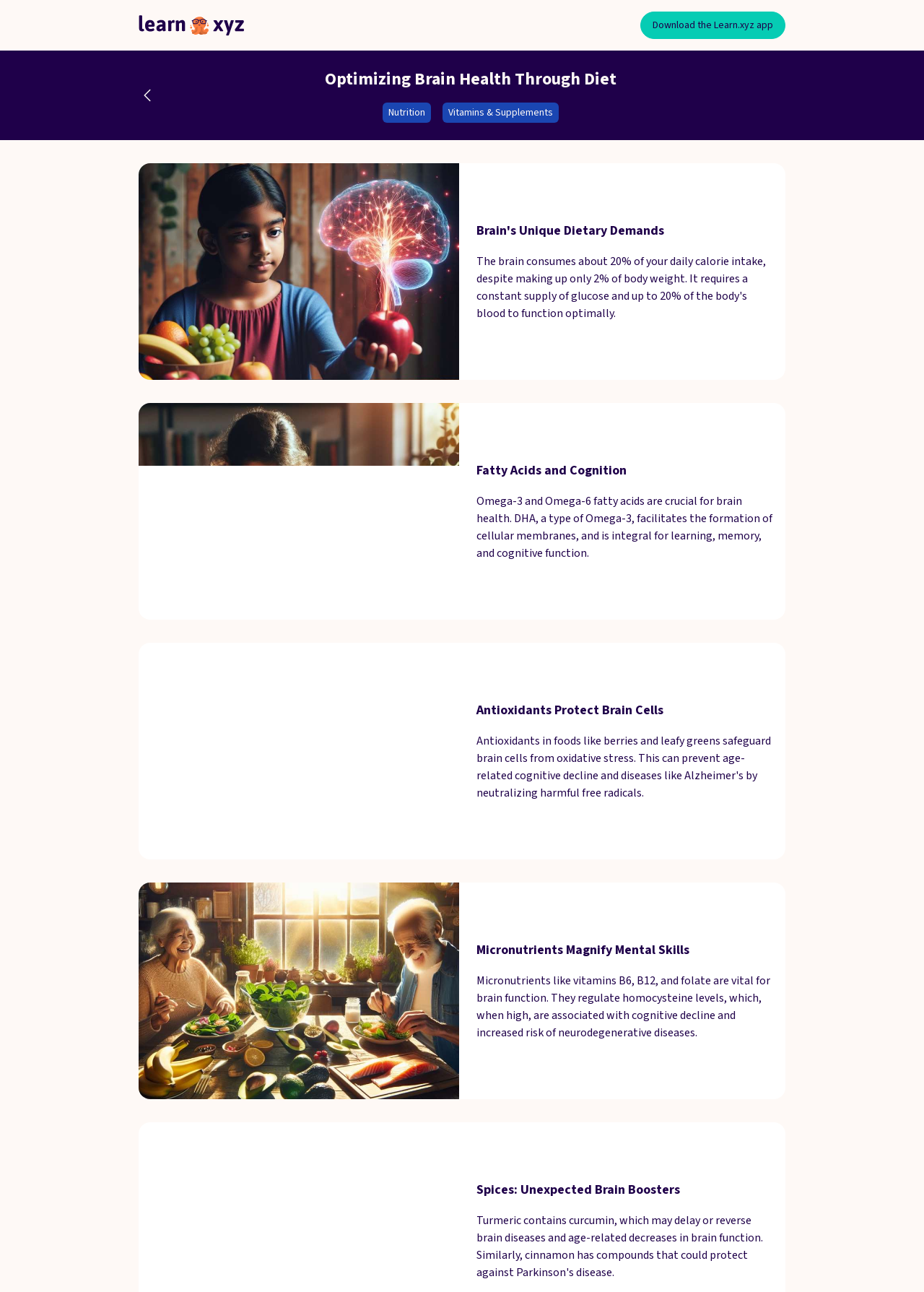Provide your answer in one word or a succinct phrase for the question: 
What is the topic of the second image?

Fatty Acids and Cognition